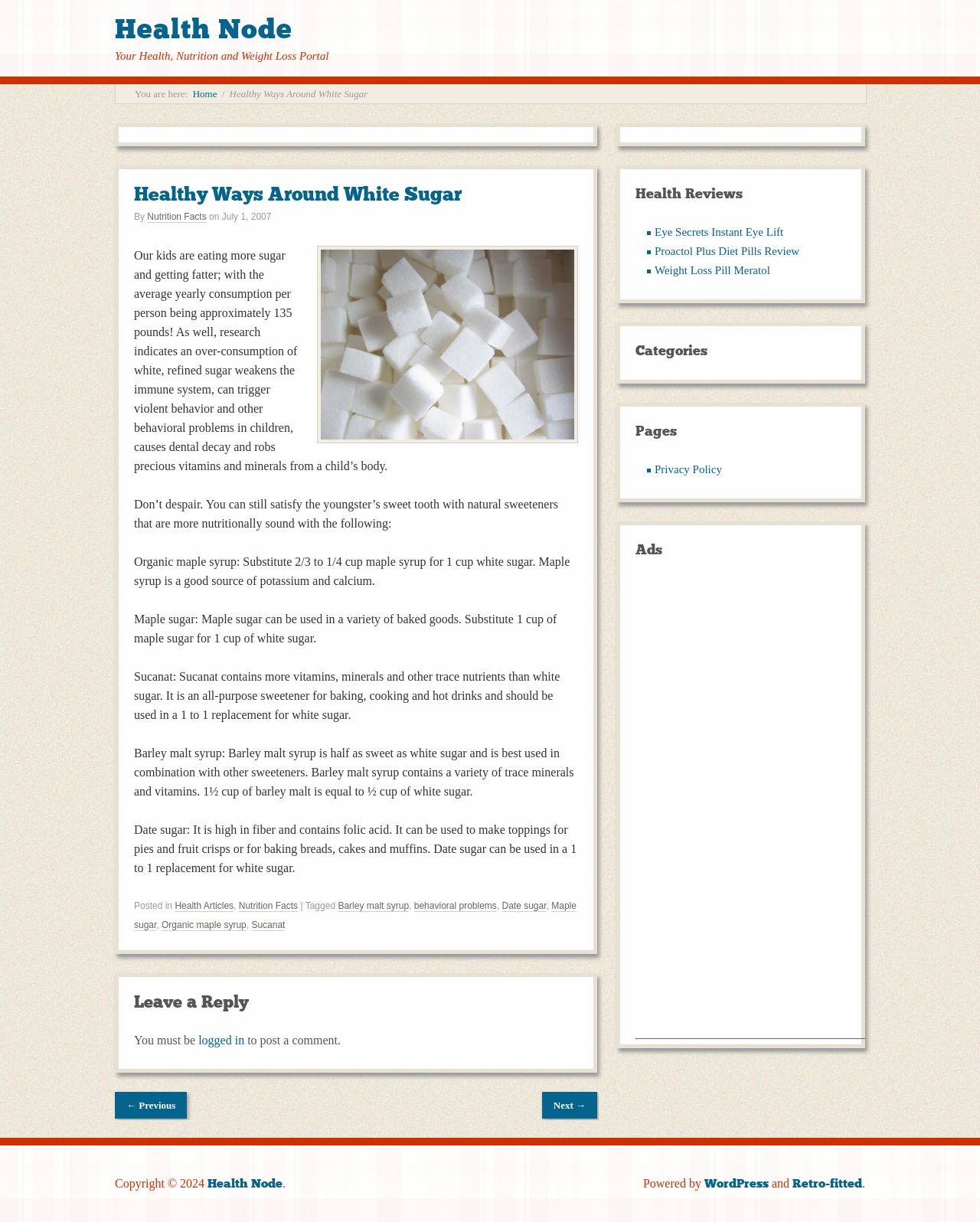Show the bounding box coordinates of the region that should be clicked to follow the instruction: "Click the 'Home' link."

[0.197, 0.072, 0.221, 0.081]